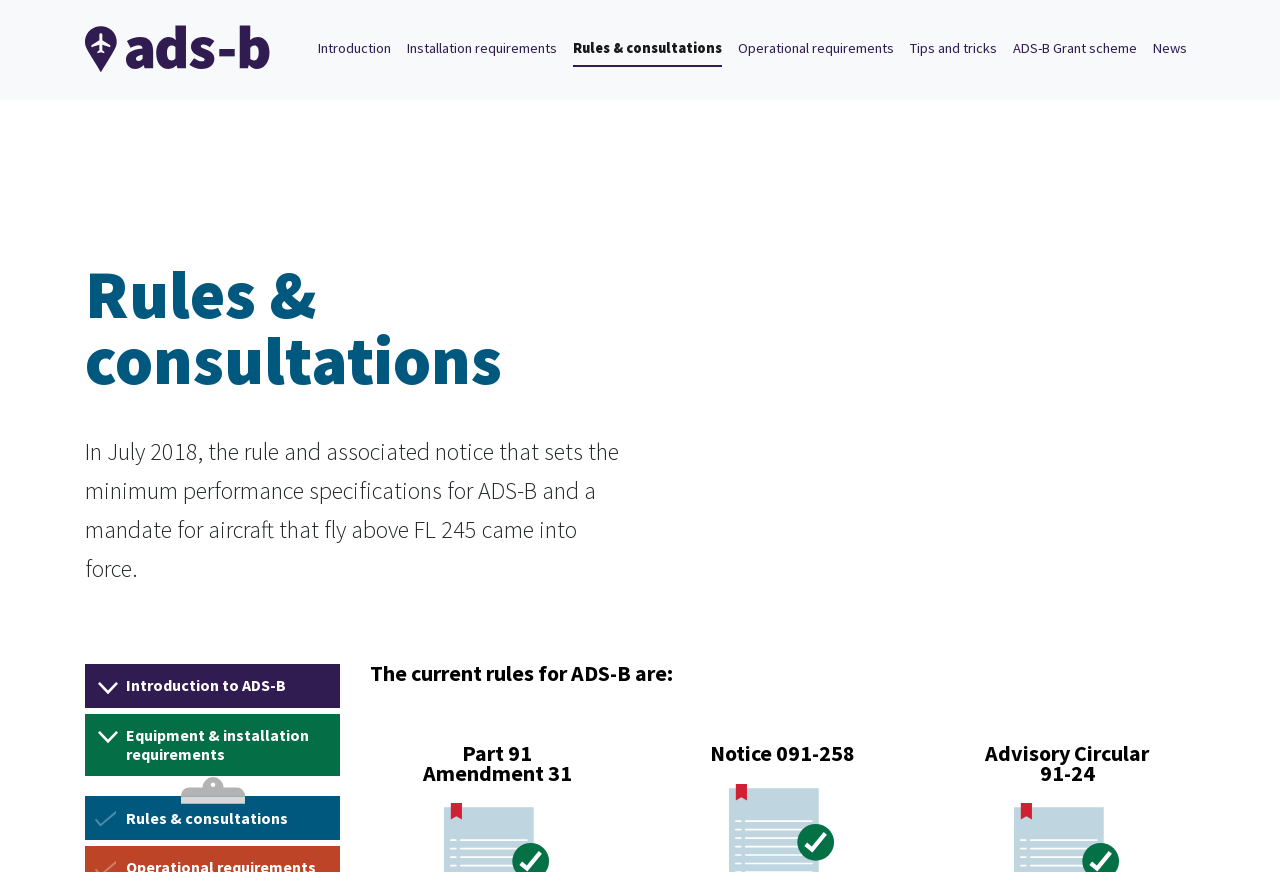Please identify the coordinates of the bounding box that should be clicked to fulfill this instruction: "Read about Installation requirements".

[0.318, 0.038, 0.435, 0.074]